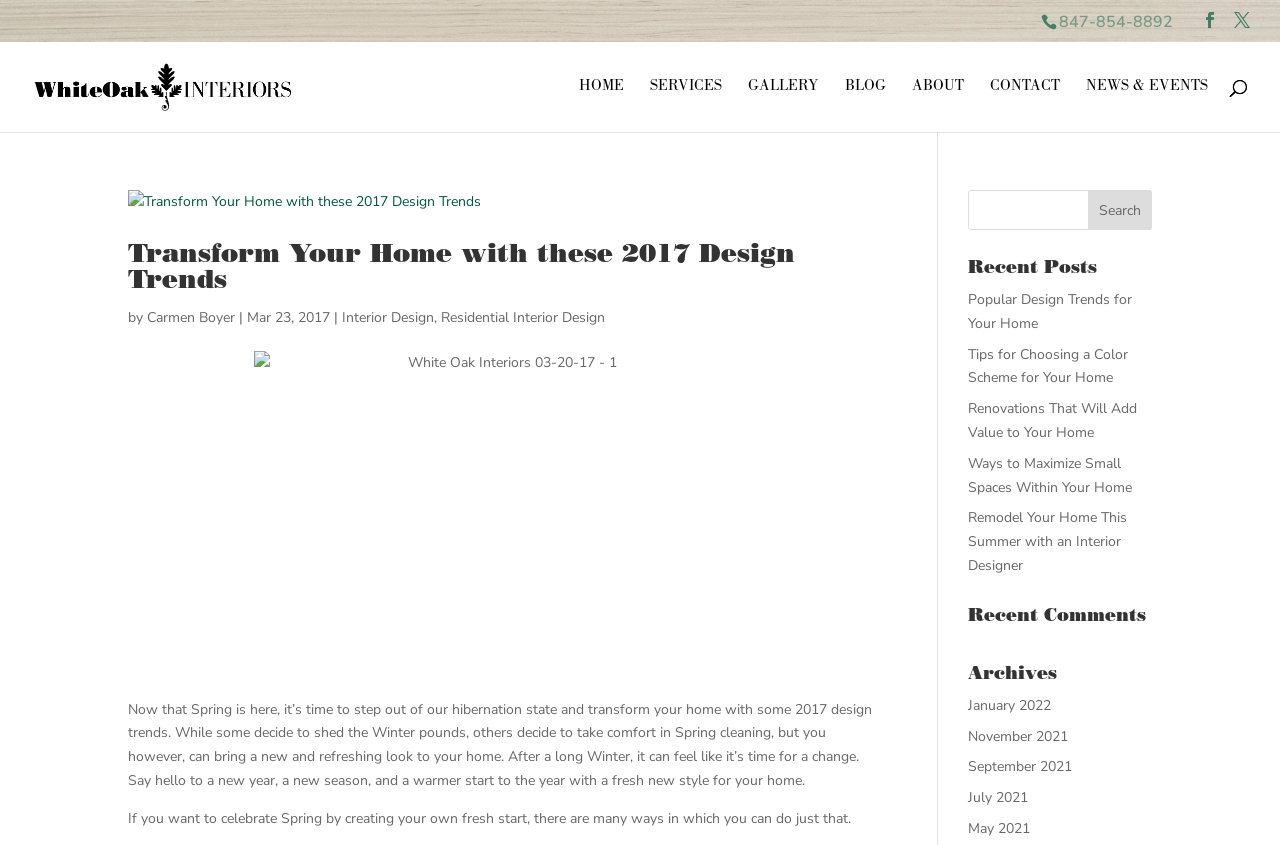What is the author of the first blog post?
Based on the screenshot, answer the question with a single word or phrase.

Carmen Boyer